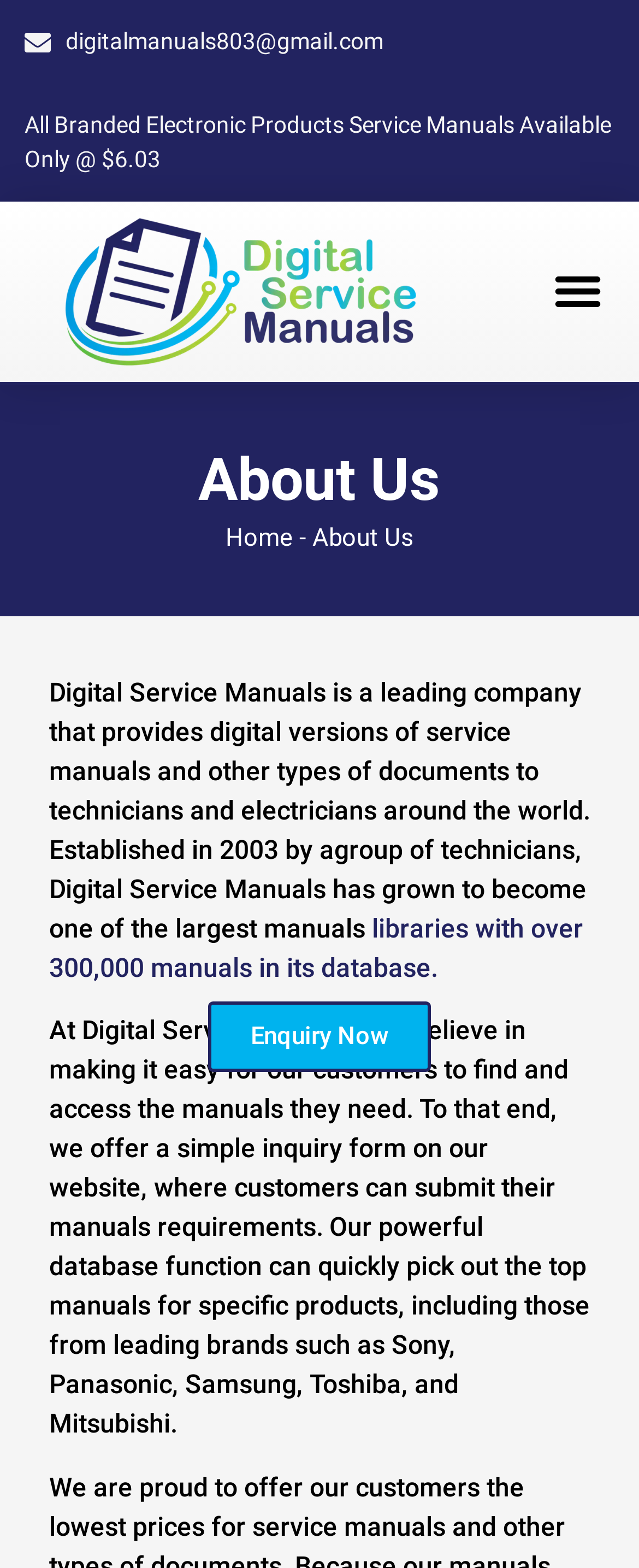Provide the bounding box coordinates of the HTML element described by the text: "Menu".

[0.846, 0.163, 0.962, 0.21]